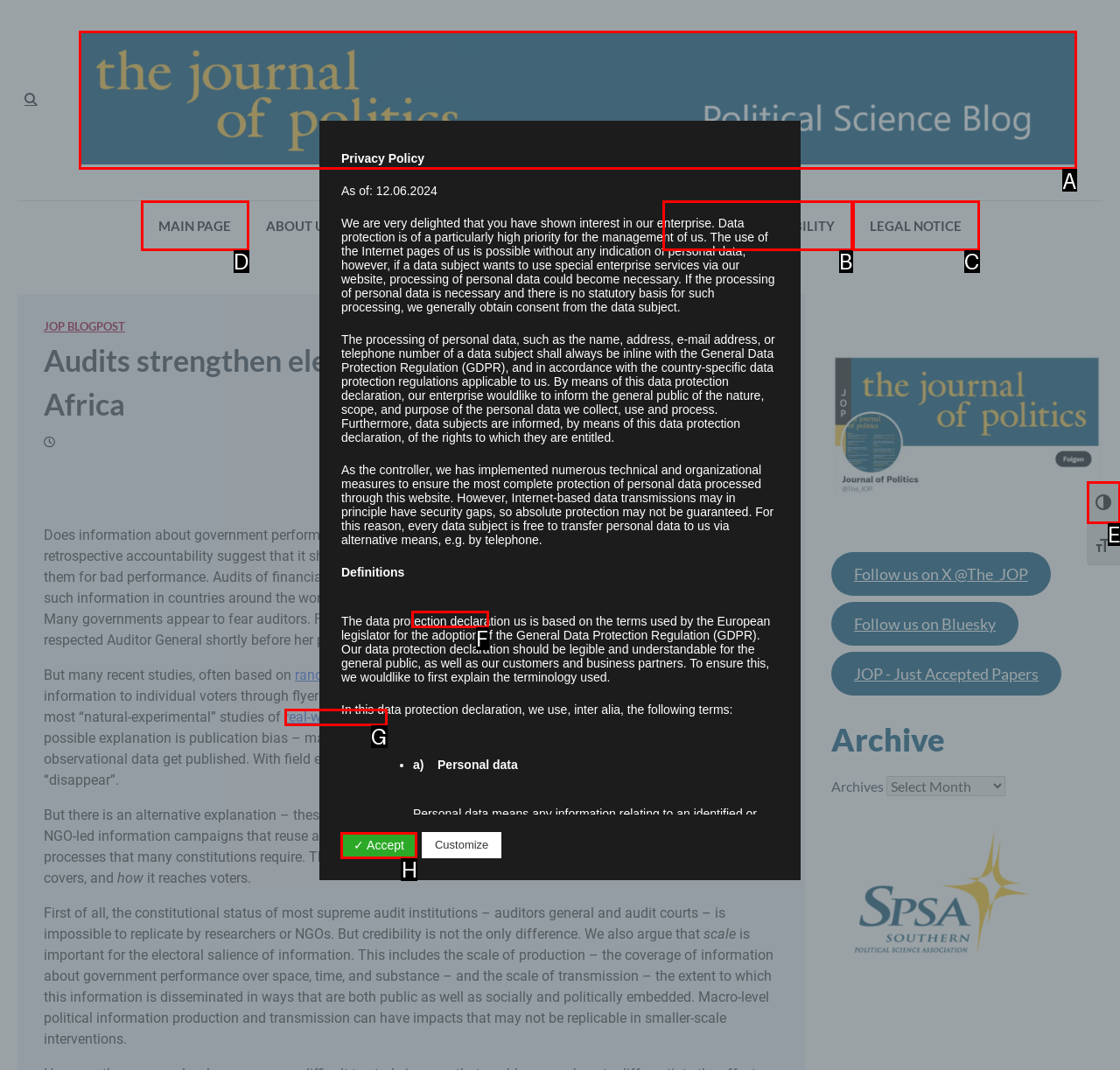Tell me the letter of the correct UI element to click for this instruction: Go to MAIN PAGE. Answer with the letter only.

D